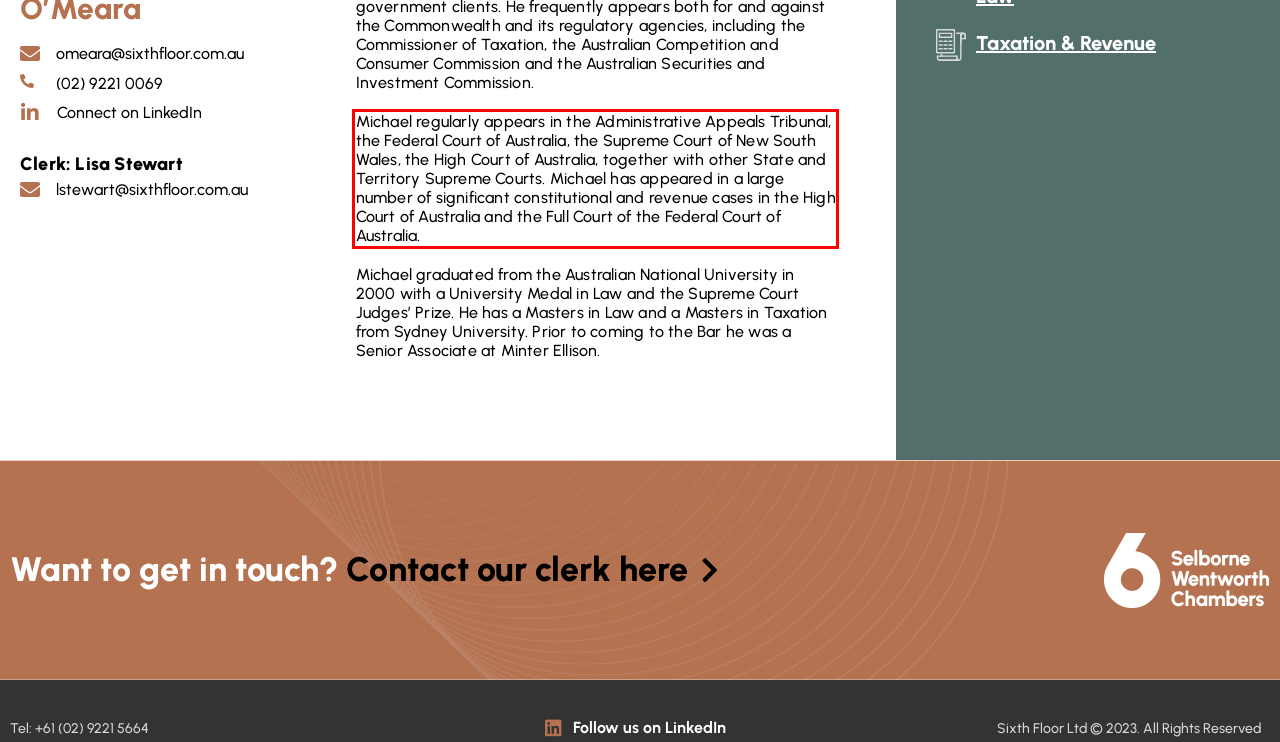Your task is to recognize and extract the text content from the UI element enclosed in the red bounding box on the webpage screenshot.

Michael regularly appears in the Administrative Appeals Tribunal, the Federal Court of Australia, the Supreme Court of New South Wales, the High Court of Australia, together with other State and Territory Supreme Courts. Michael has appeared in a large number of significant constitutional and revenue cases in the High Court of Australia and the Full Court of the Federal Court of Australia.